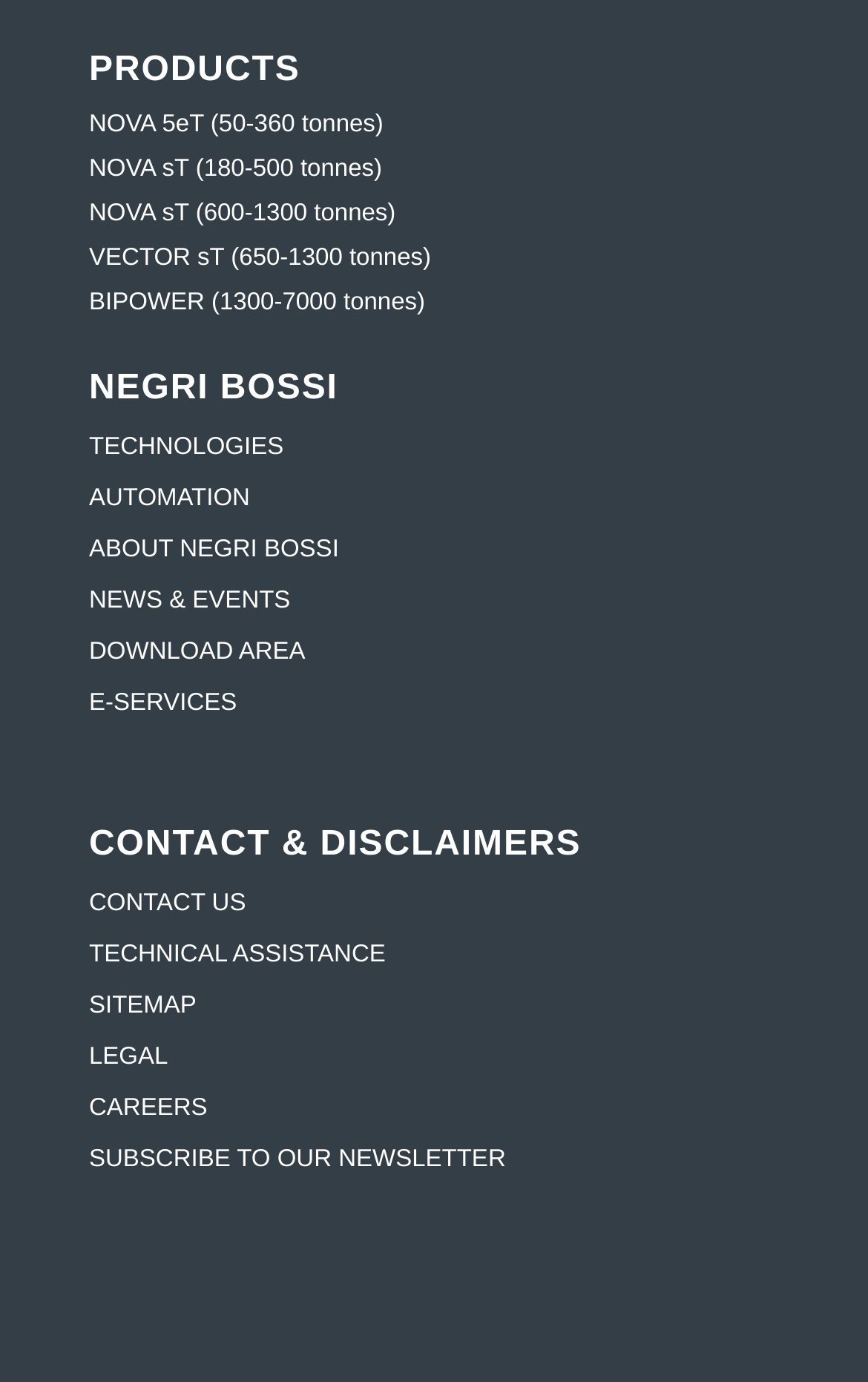Please answer the following question using a single word or phrase: 
What is the last link under the 'CONTACT & DISCLAIMERS' heading?

CAREERS